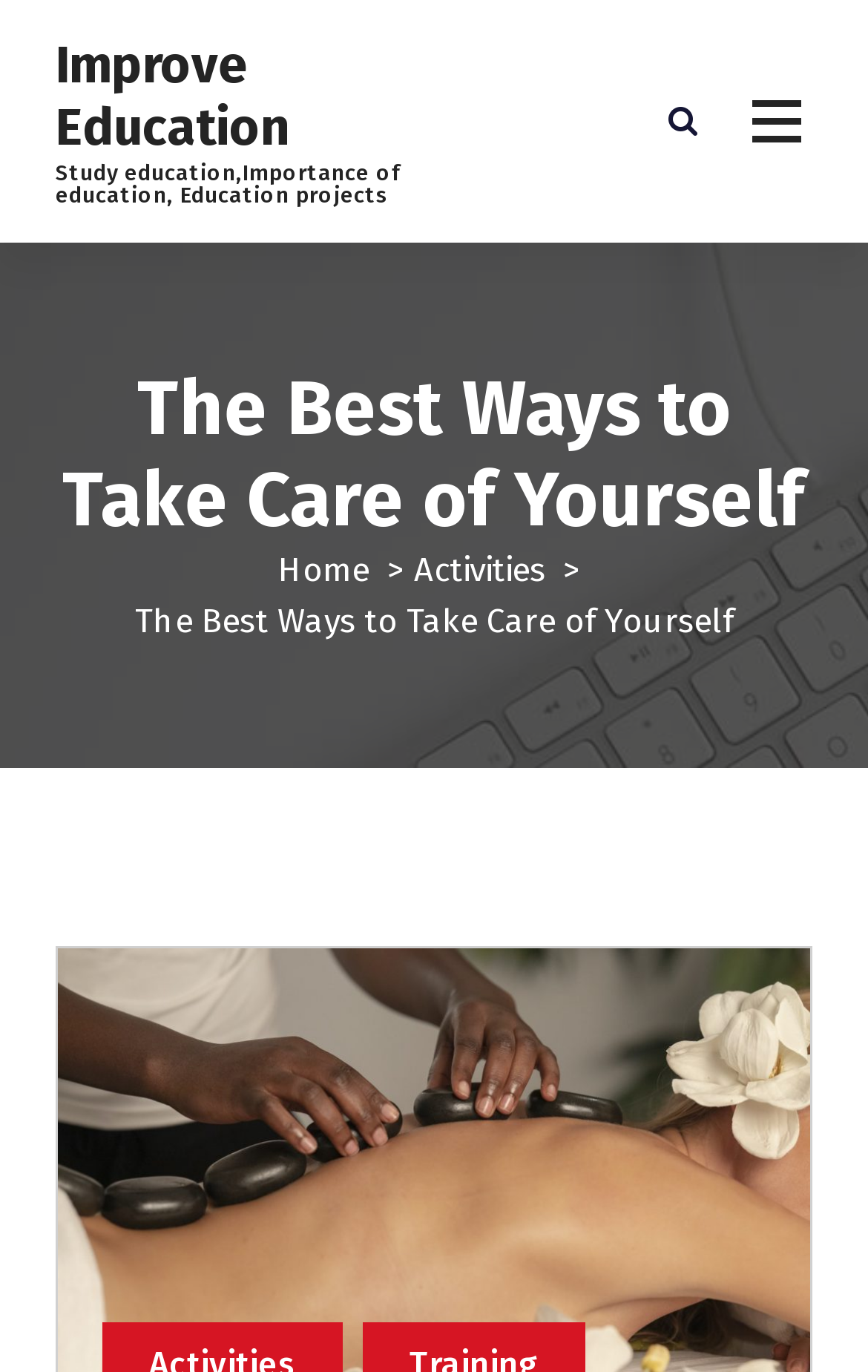Given the element description: "Activities", predict the bounding box coordinates of this UI element. The coordinates must be four float numbers between 0 and 1, given as [left, top, right, bottom].

[0.477, 0.402, 0.628, 0.431]